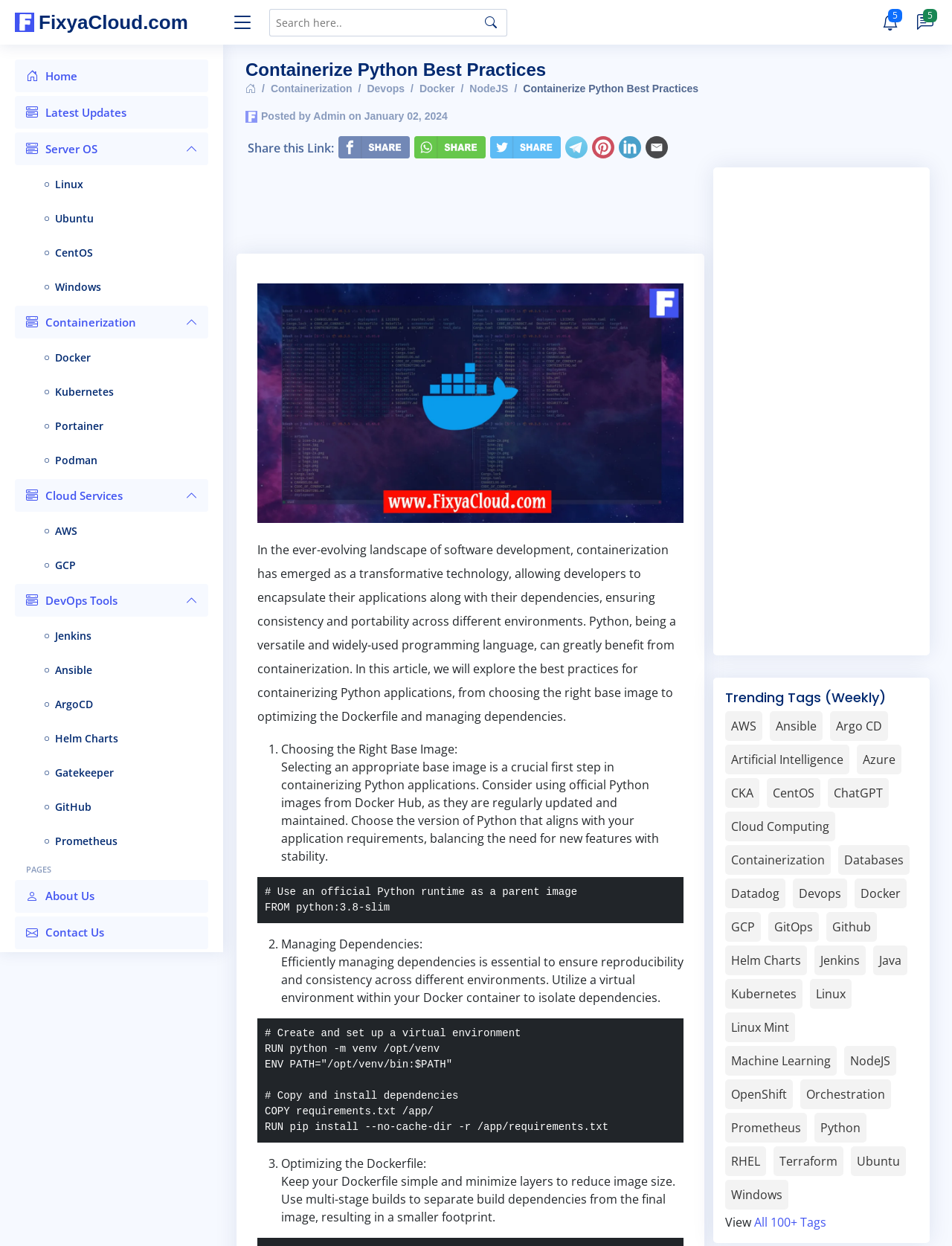Refer to the image and offer a detailed explanation in response to the question: What is the website's logo?

The website's logo is located at the top left corner of the webpage, and it is an image with the text 'FixyaCloud.com' next to it.